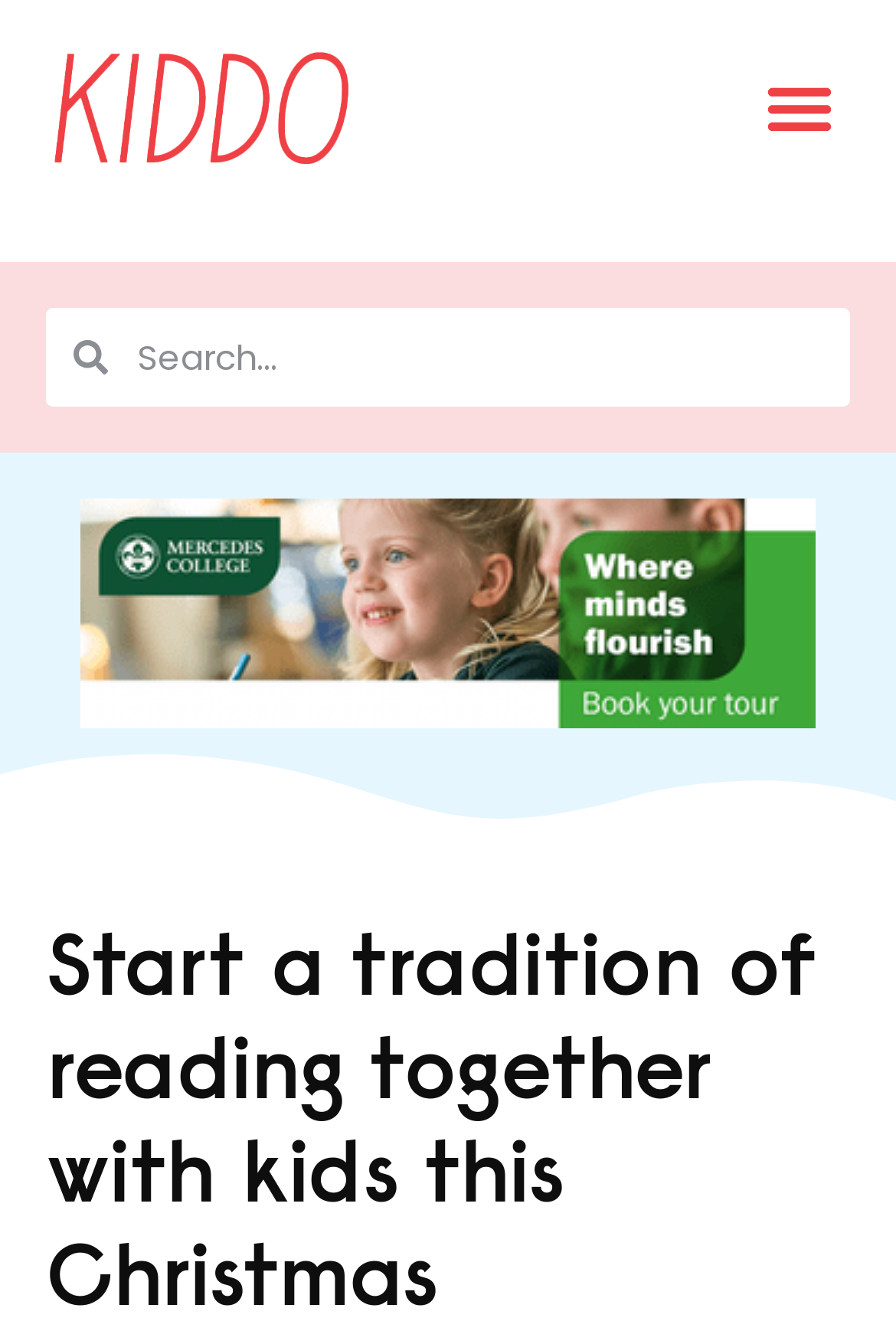Identify the bounding box for the given UI element using the description provided. Coordinates should be in the format (top-left x, top-left y, bottom-right x, bottom-right y) and must be between 0 and 1. Here is the description: parent_node: Search name="s" placeholder="Search..."

[0.121, 0.228, 0.949, 0.302]